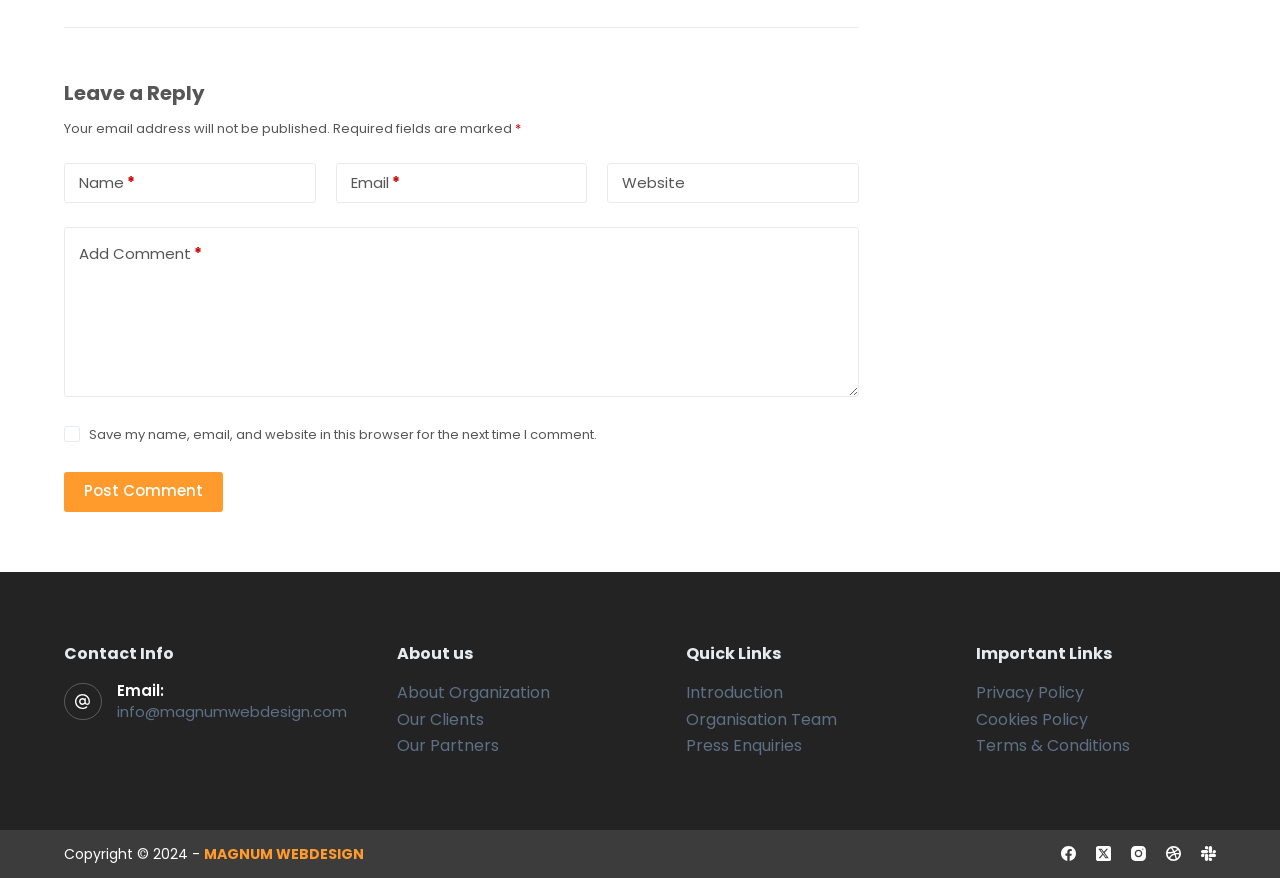Please answer the following question using a single word or phrase: 
What is the email address provided in the 'Contact Info' section?

info@magnumwebdesign.com